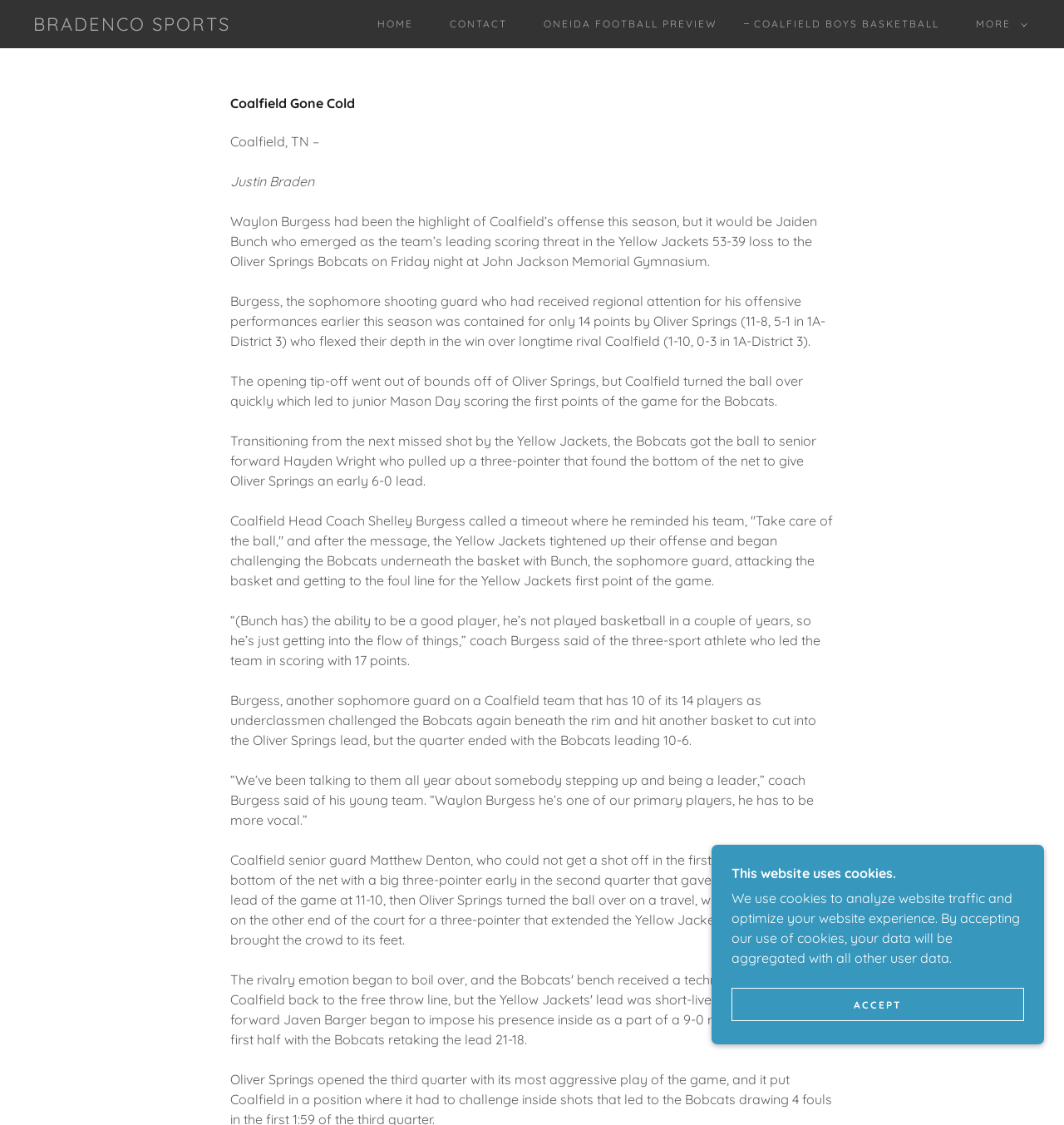What is the score of the game?
Provide a one-word or short-phrase answer based on the image.

53-39